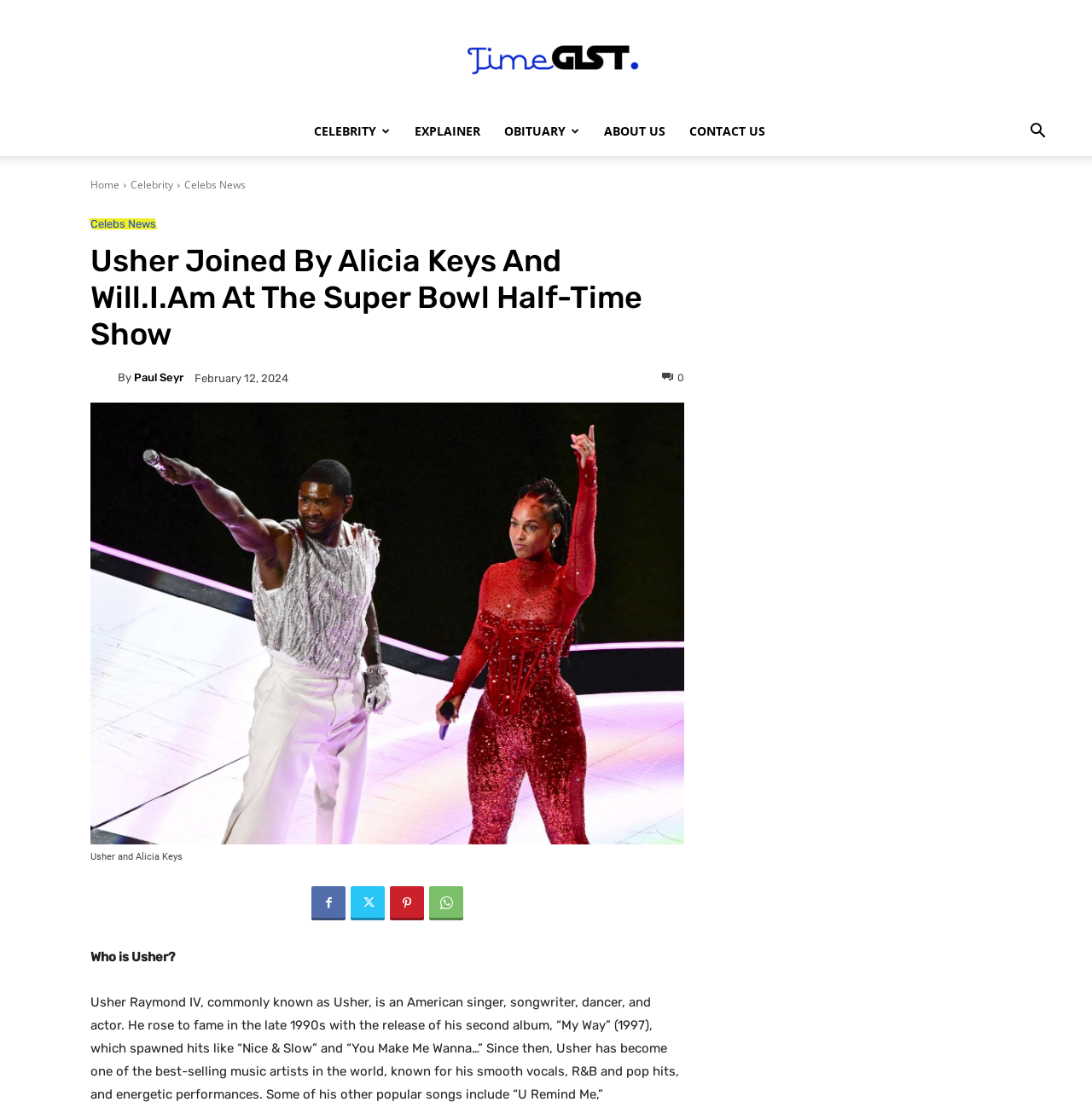Using the element description provided, determine the bounding box coordinates in the format (top-left x, top-left y, bottom-right x, bottom-right y). Ensure that all values are floating point numbers between 0 and 1. Element description: parent_node: Usher and Alicia Keys

[0.083, 0.365, 0.627, 0.766]